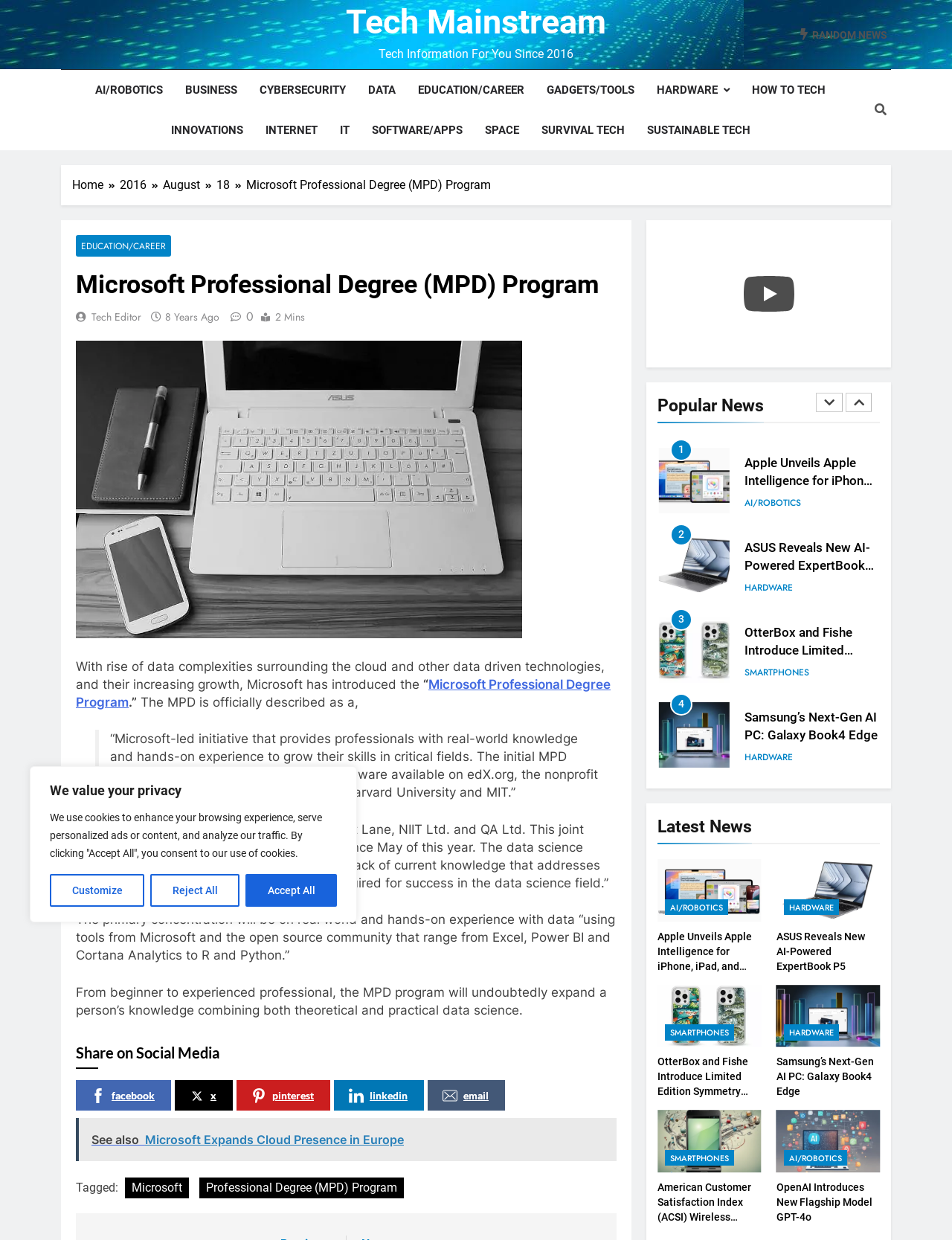What is the name of the nonprofit online learning destination mentioned? Analyze the screenshot and reply with just one word or a short phrase.

edX.org